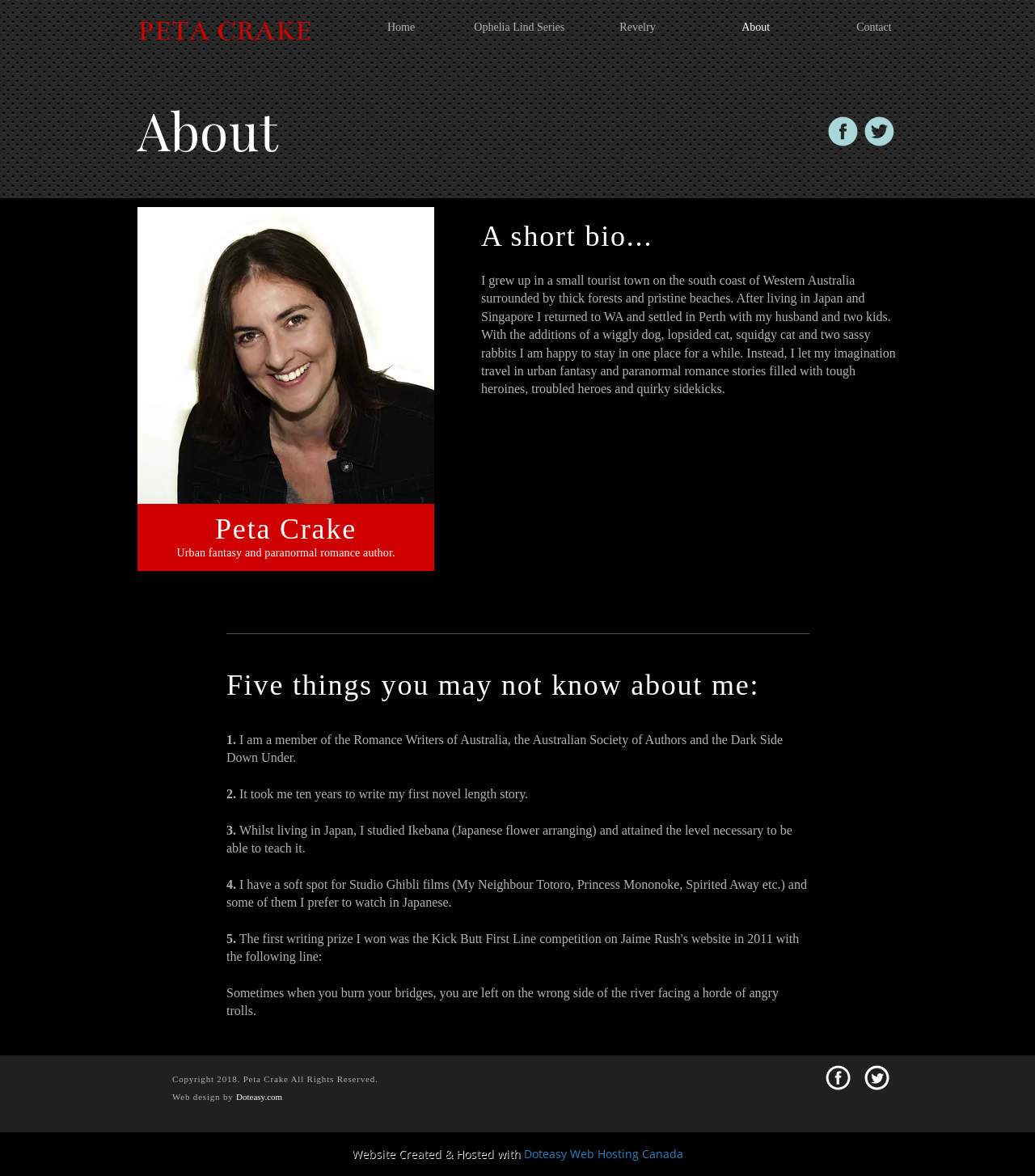How many kids does the author have?
Based on the screenshot, provide a one-word or short-phrase response.

Two